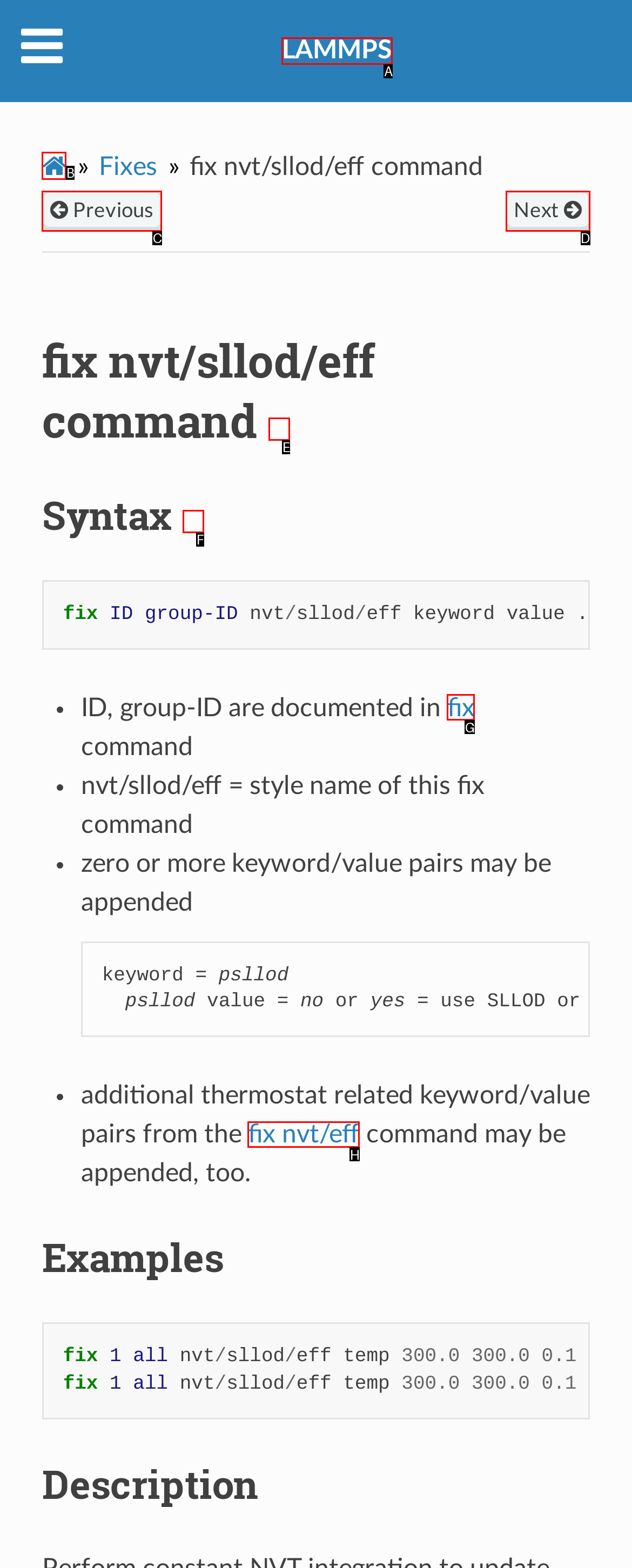Determine the letter of the UI element that will complete the task: Click on the 'LAMMPS' link
Reply with the corresponding letter.

A